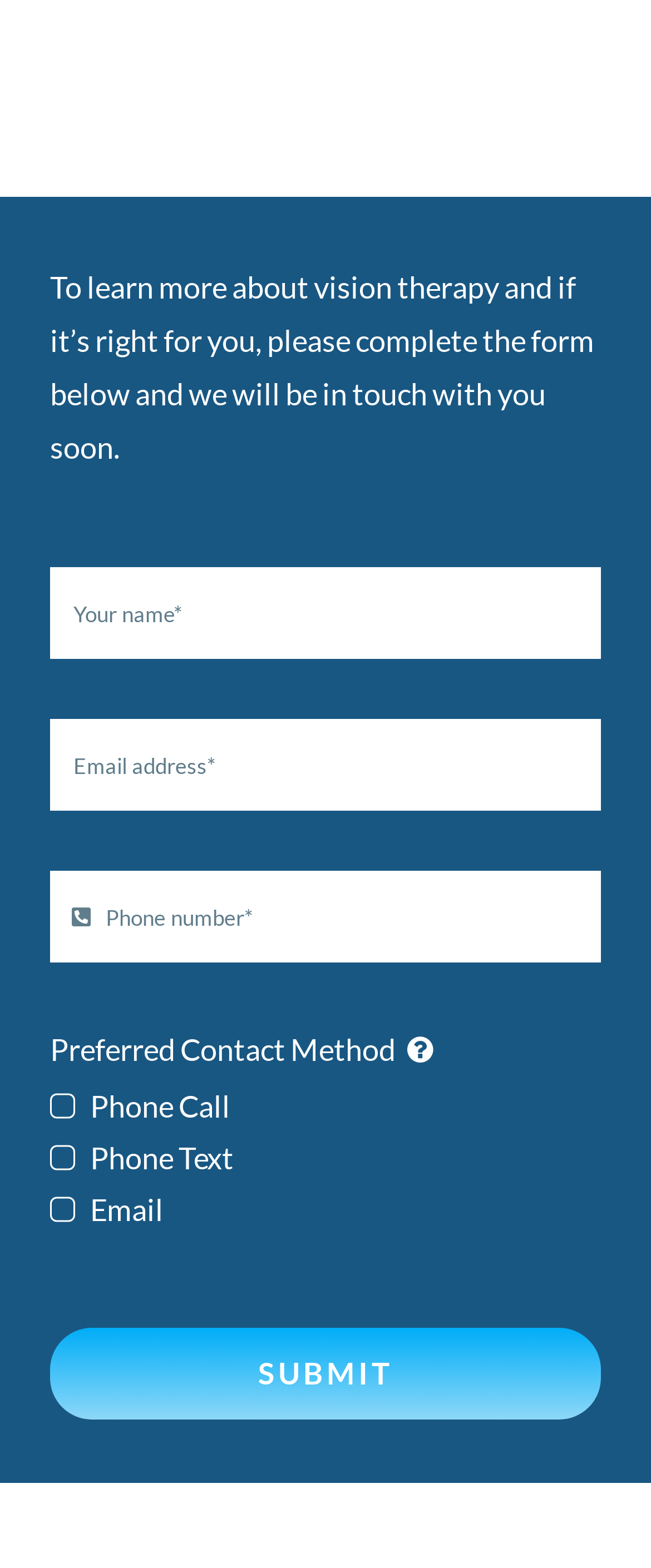Provide the bounding box coordinates for the specified HTML element described in this description: "parent_node: Email name="contact_method[]" value="Email"". The coordinates should be four float numbers ranging from 0 to 1, in the format [left, top, right, bottom].

[0.077, 0.764, 0.113, 0.779]